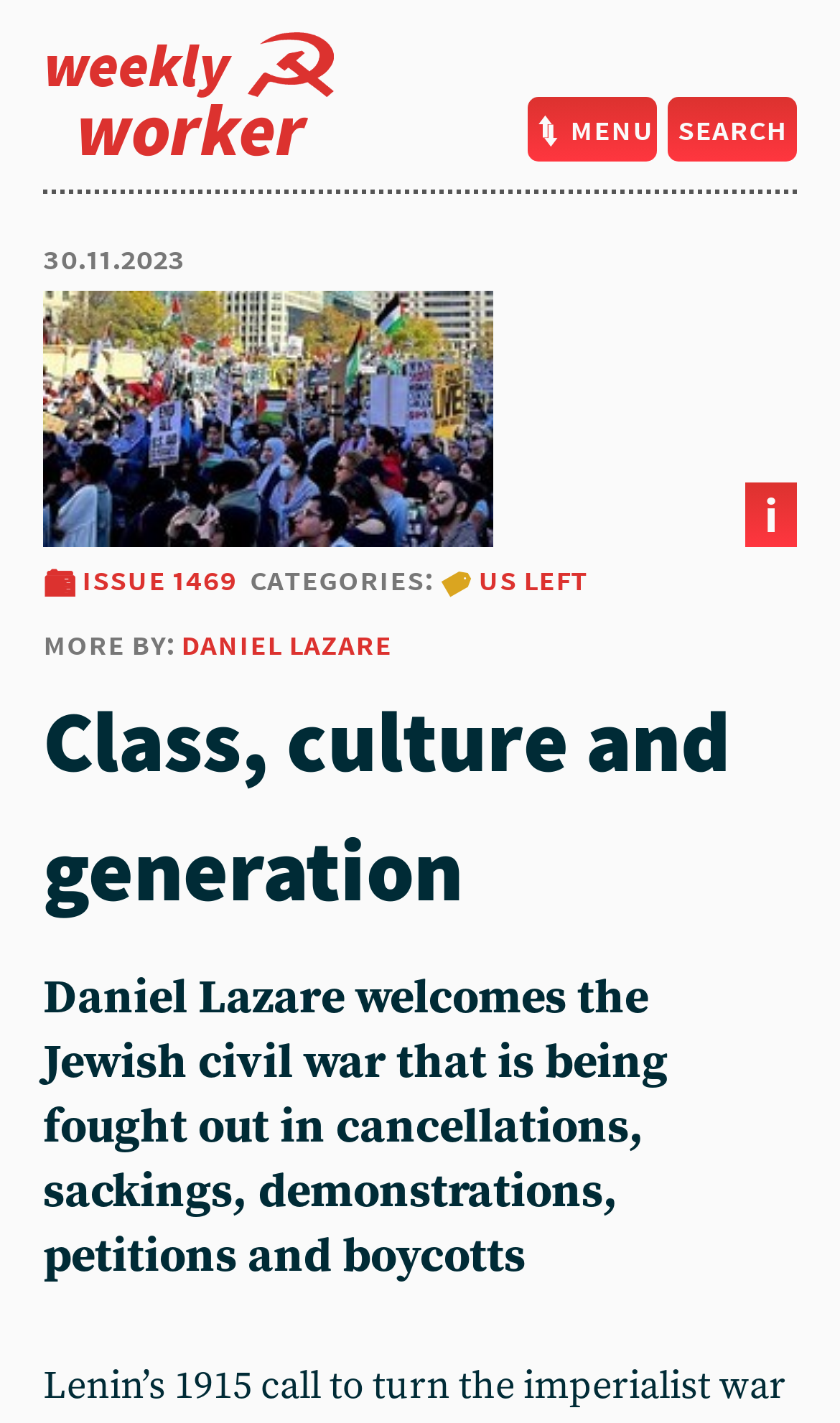Create a detailed summary of the webpage's content and design.

The webpage appears to be an article page from the "Weekly Worker" publication. At the top-left corner, there is a heading that reads "Weekly Worker" accompanied by an image. On the top-right corner, there is a heading "o menu search" with two links, "o menu" and "search", placed side by side.

Below the top section, there is a heading that displays the date "30.11.2023". Underneath the date, there is a figure with an image that takes up most of the width of the page. To the right of the image, there is a link labeled "i".

The main content of the page is divided into several sections. On the left side, there are headings and links related to the article, including "Z issue 1469", "categories: t us left", and "more by: daniel lazare". These links are stacked vertically, with the "Z issue 1469" link at the top, followed by the "categories" link, and then the "more by" link.

On the right side of the page, there are two headings that appear to be the title and subtitle of the article. The first heading reads "Class, culture and generation", and the second heading reads "Daniel Lazare welcomes the Jewish civil war that is being fought out in cancellations, sackings, demonstrations, petitions and boycotts". These headings are placed one below the other, taking up most of the width of the page.